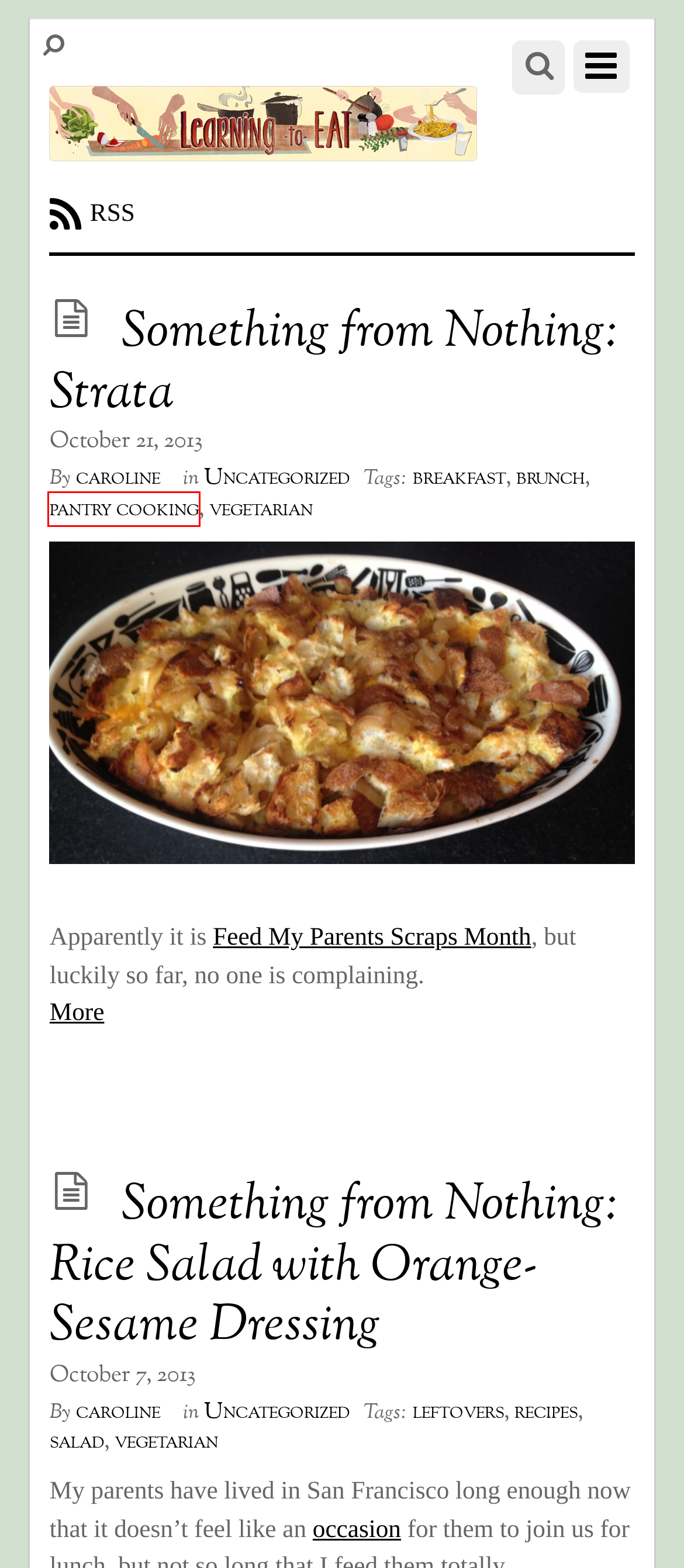Consider the screenshot of a webpage with a red bounding box and select the webpage description that best describes the new page that appears after clicking the element inside the red box. Here are the candidates:
A. Uncategorized – Learning to Eat
B. leftovers – Learning to Eat
C. vegetarian – Learning to Eat
D. caroline – Learning to Eat
E. Something from Nothing: Strata – Learning to Eat
F. breakfast – Learning to Eat
G. pantry cooking – Learning to Eat
H. Learning to Eat

G